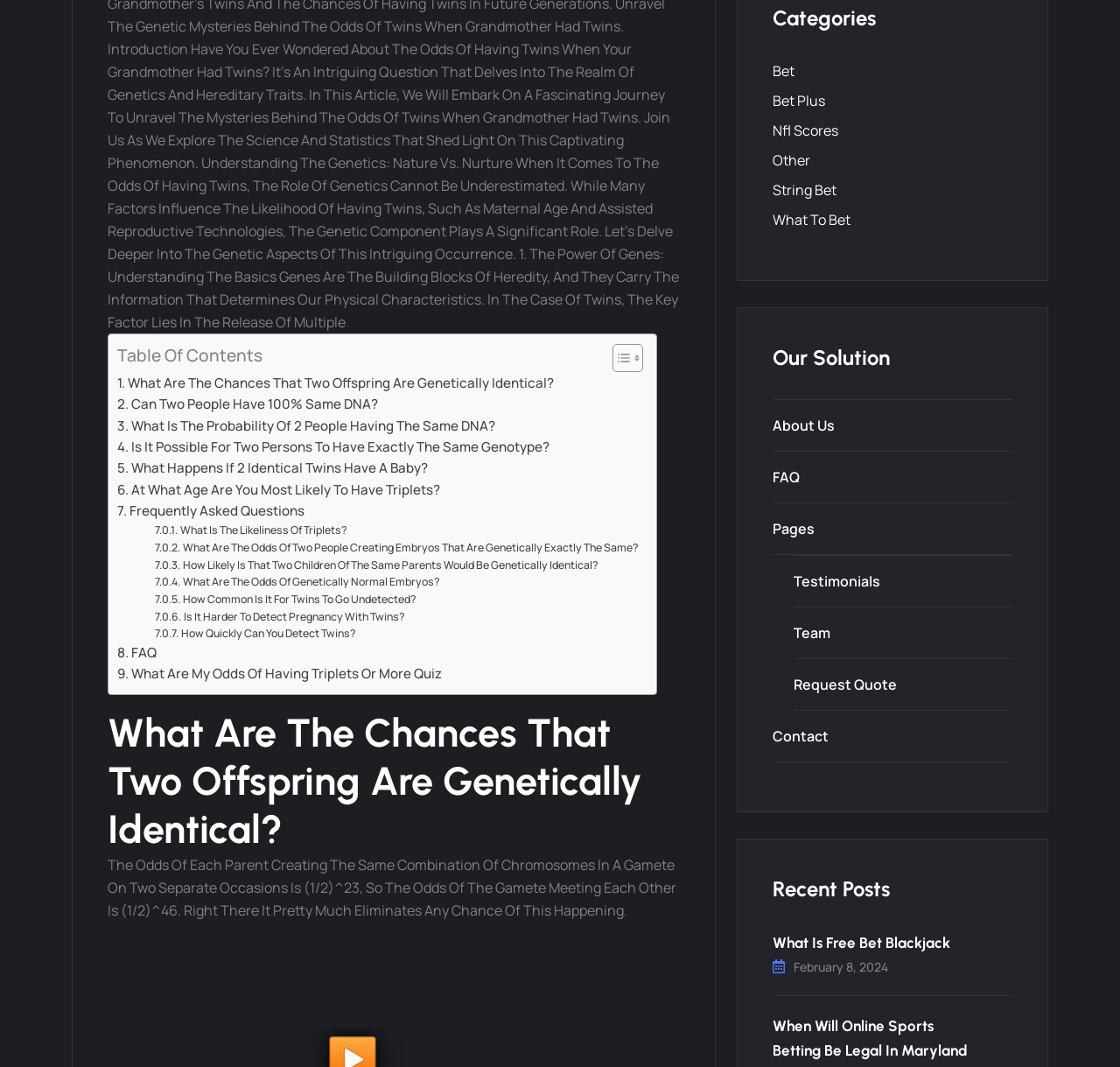Pinpoint the bounding box coordinates of the element to be clicked to execute the instruction: "Toggle Table of Content".

[0.535, 0.322, 0.57, 0.349]